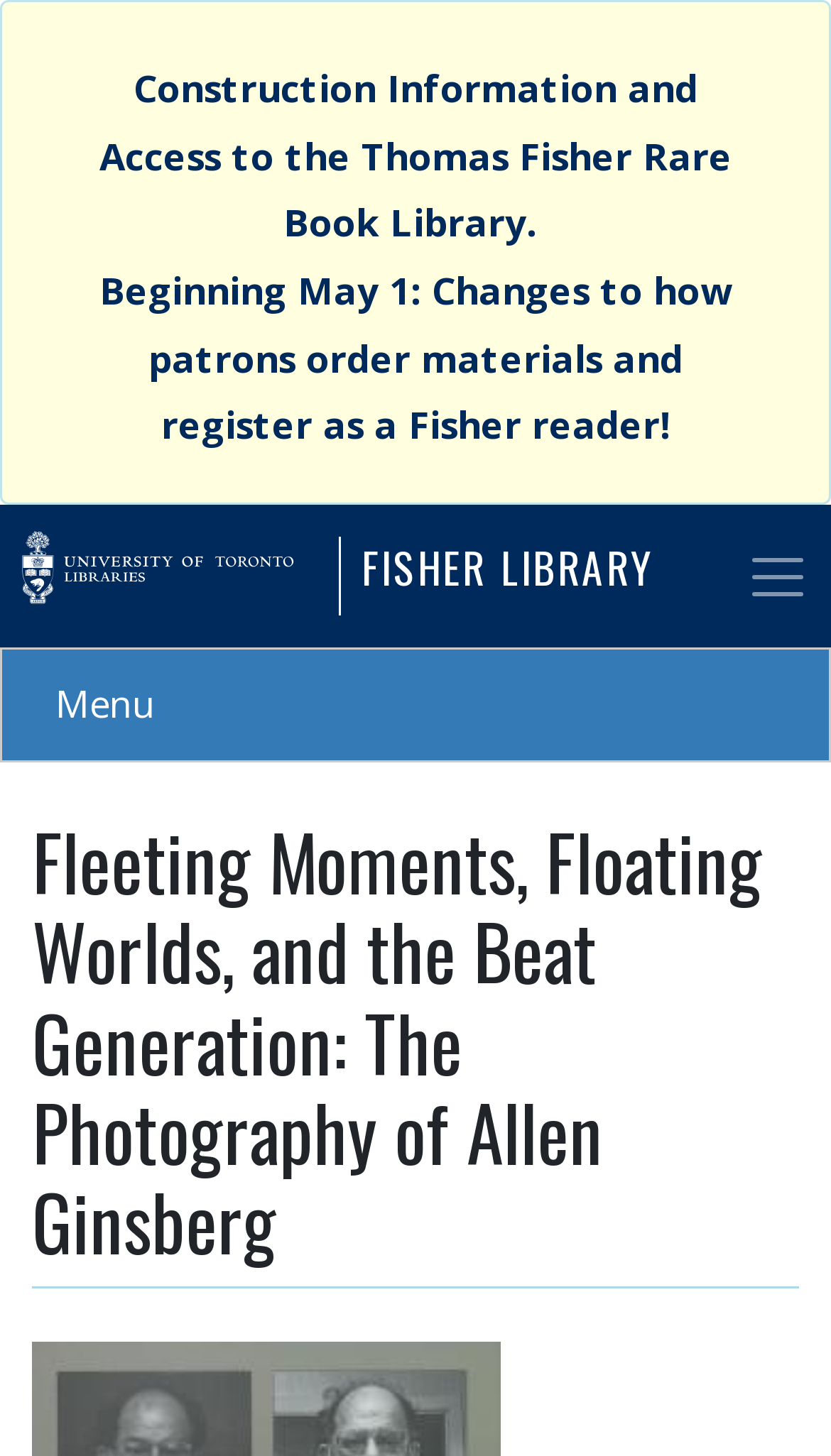Answer the question in one word or a short phrase:
What is the alert about?

Construction information and access